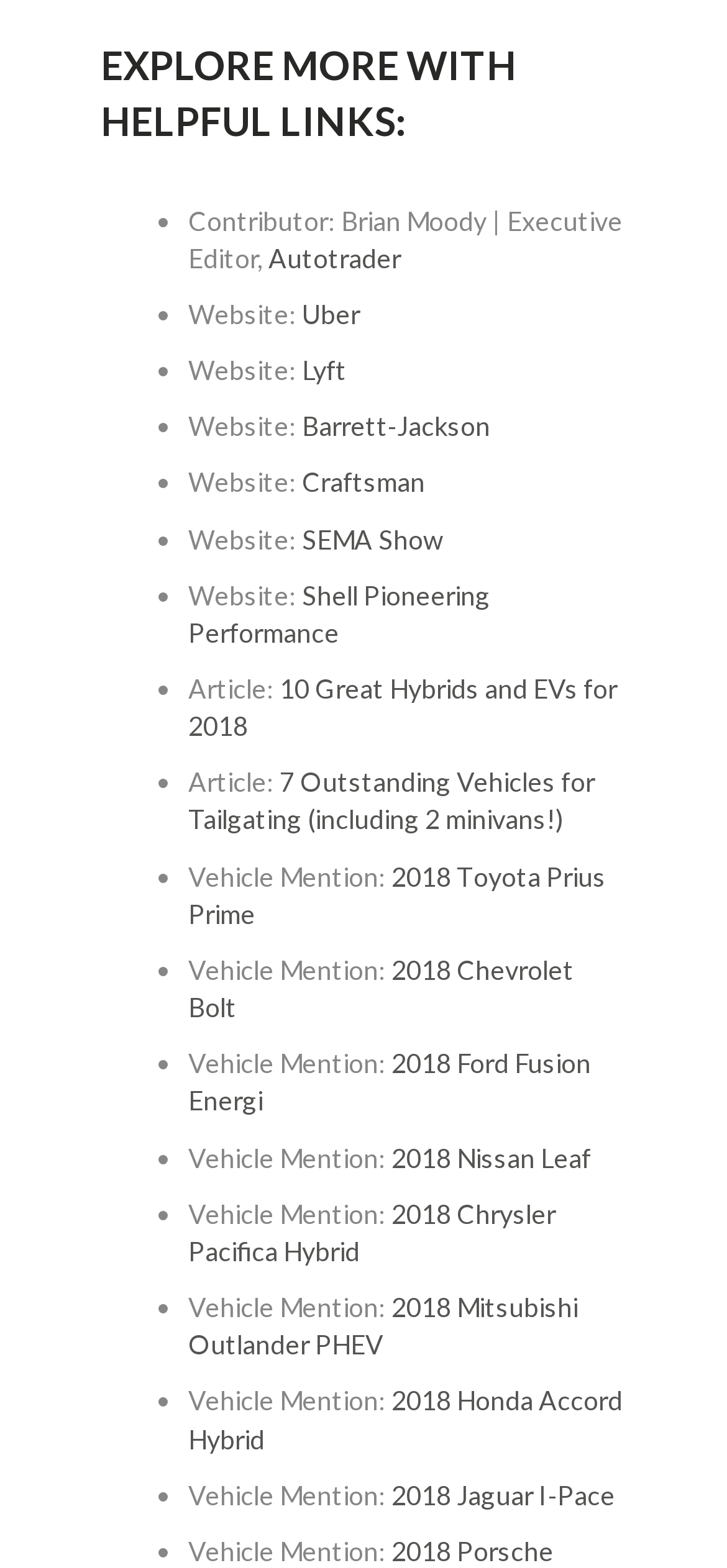Provide your answer in a single word or phrase: 
What is the contributor's name?

Brian Moody